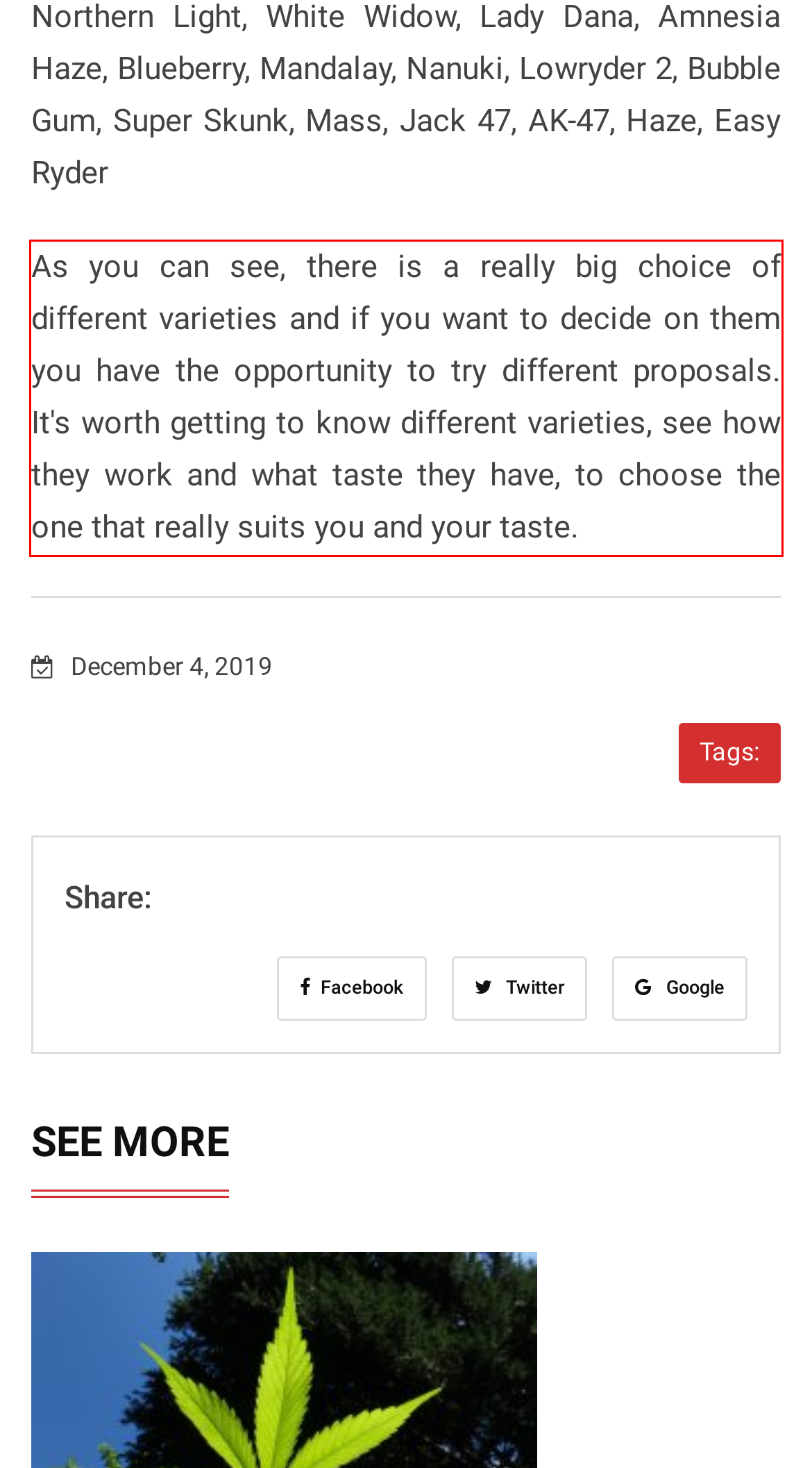Analyze the screenshot of the webpage and extract the text from the UI element that is inside the red bounding box.

As you can see, there is a really big choice of different varieties and if you want to decide on them you have the opportunity to try different proposals. It's worth getting to know different varieties, see how they work and what taste they have, to choose the one that really suits you and your taste.